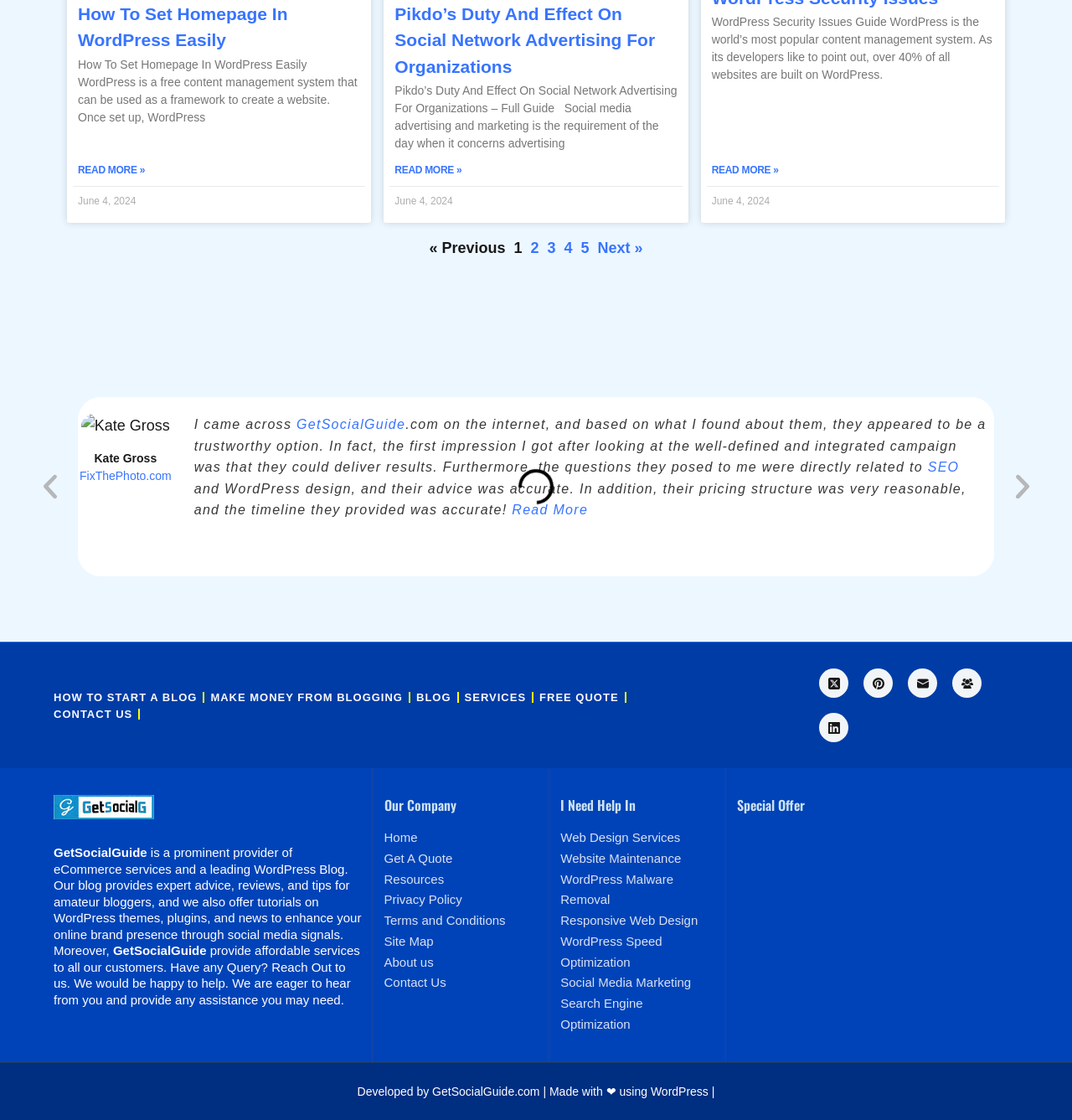With reference to the screenshot, provide a detailed response to the question below:
What is the topic of the third article?

I found the topic of the third article by looking at the StaticText element with the content 'WordPress Security Issues Guide' which is located below the heading 'WordPress Security Issues'.